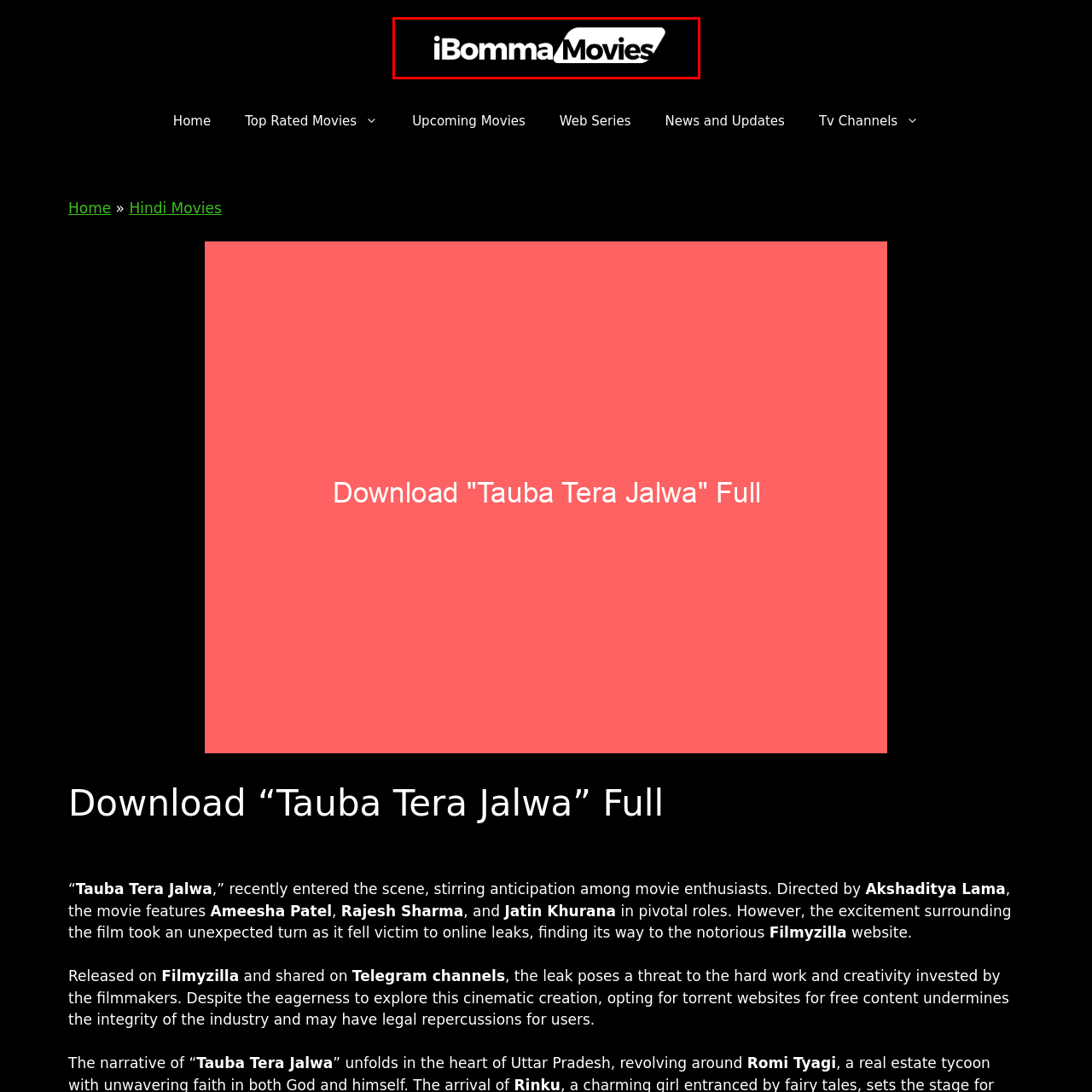Look at the area highlighted in the red box, What is 'Tauba Tera Jalwa' available for? Please provide an answer in a single word or phrase.

Download